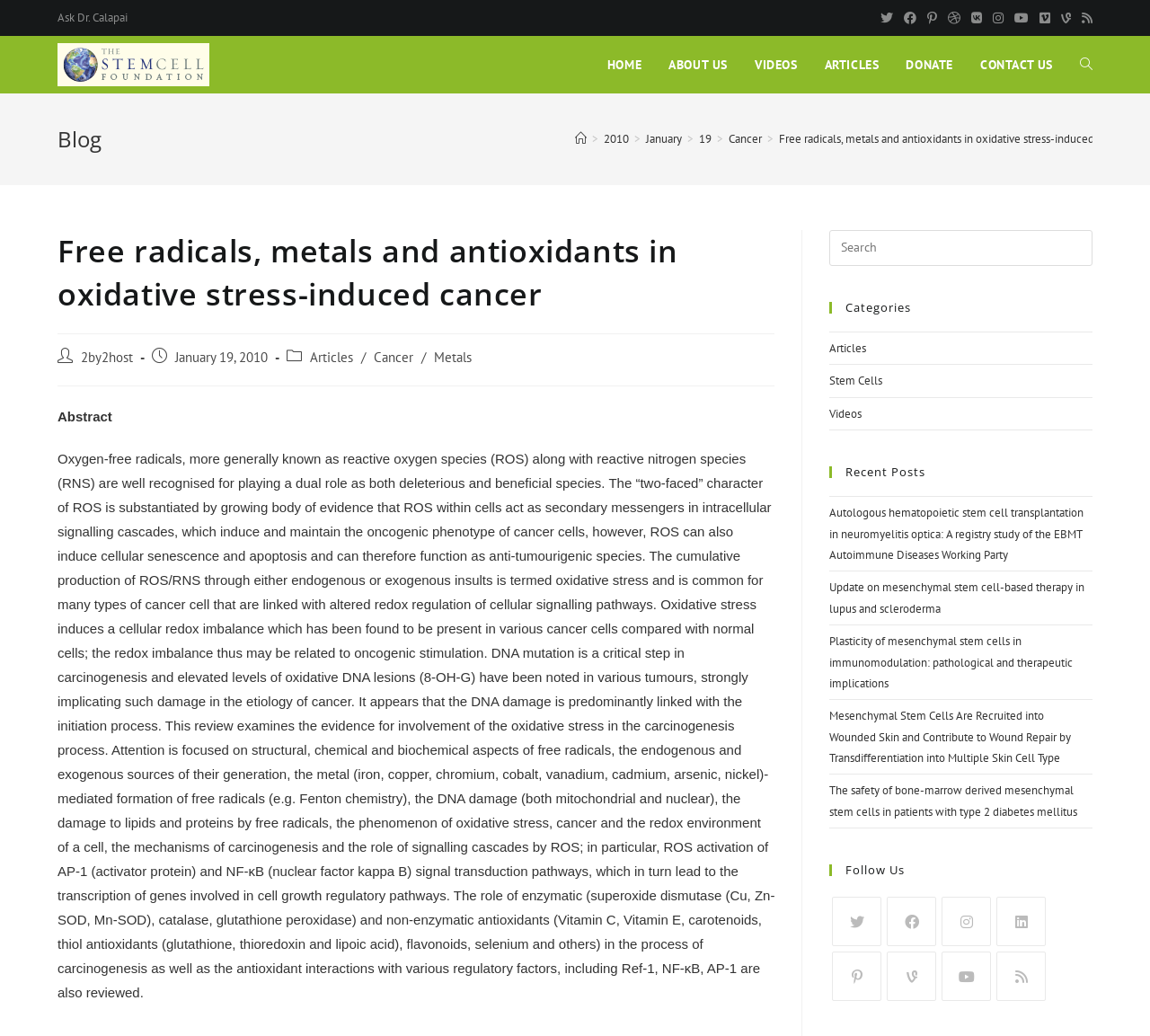Could you please study the image and provide a detailed answer to the question:
What are the categories of posts on this website?

I found the answer by looking at the categories section, which lists 'Articles', 'Stem Cells', and 'Videos' as categories of posts on this website.